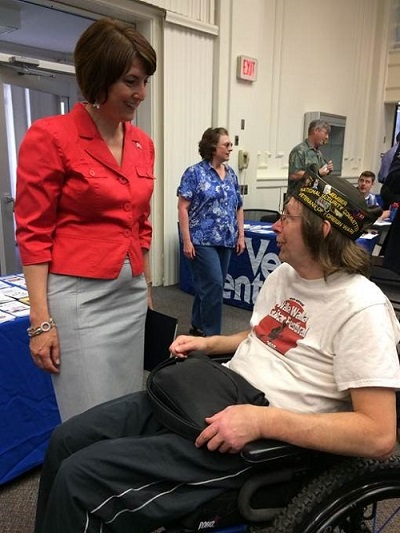Give an elaborate caption for the image.

In this heartwarming scene, a woman in a vibrant red blazer engages in conversation with a veteran seated in a wheelchair. The veteran, dressed casually in a white shirt and wearing a cap adorned with military insignia, appears to be sharing a light moment, eliciting smiles from both sides. In the background, a supportive community atmosphere is evident, with other attendees mingling and tables set up, likely for a veterans' event. This image captures a meaningful interaction that honors the commitment to serving and connecting with veterans, reflective of the dedication seen in the community events held in Walla Walla.